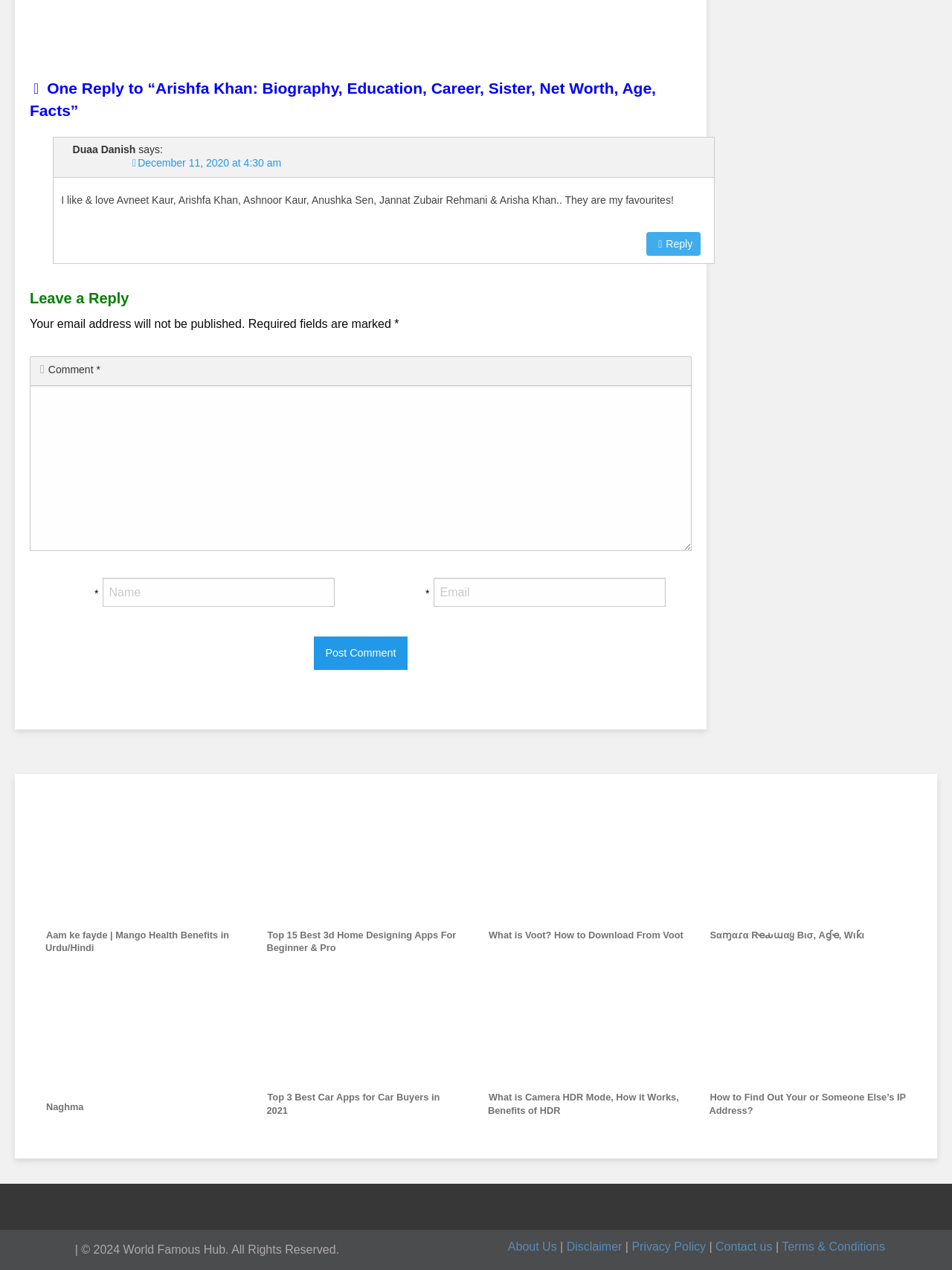Identify the bounding box coordinates of the clickable region to carry out the given instruction: "Read Arishfa Khan's biography".

[0.031, 0.053, 0.727, 0.103]